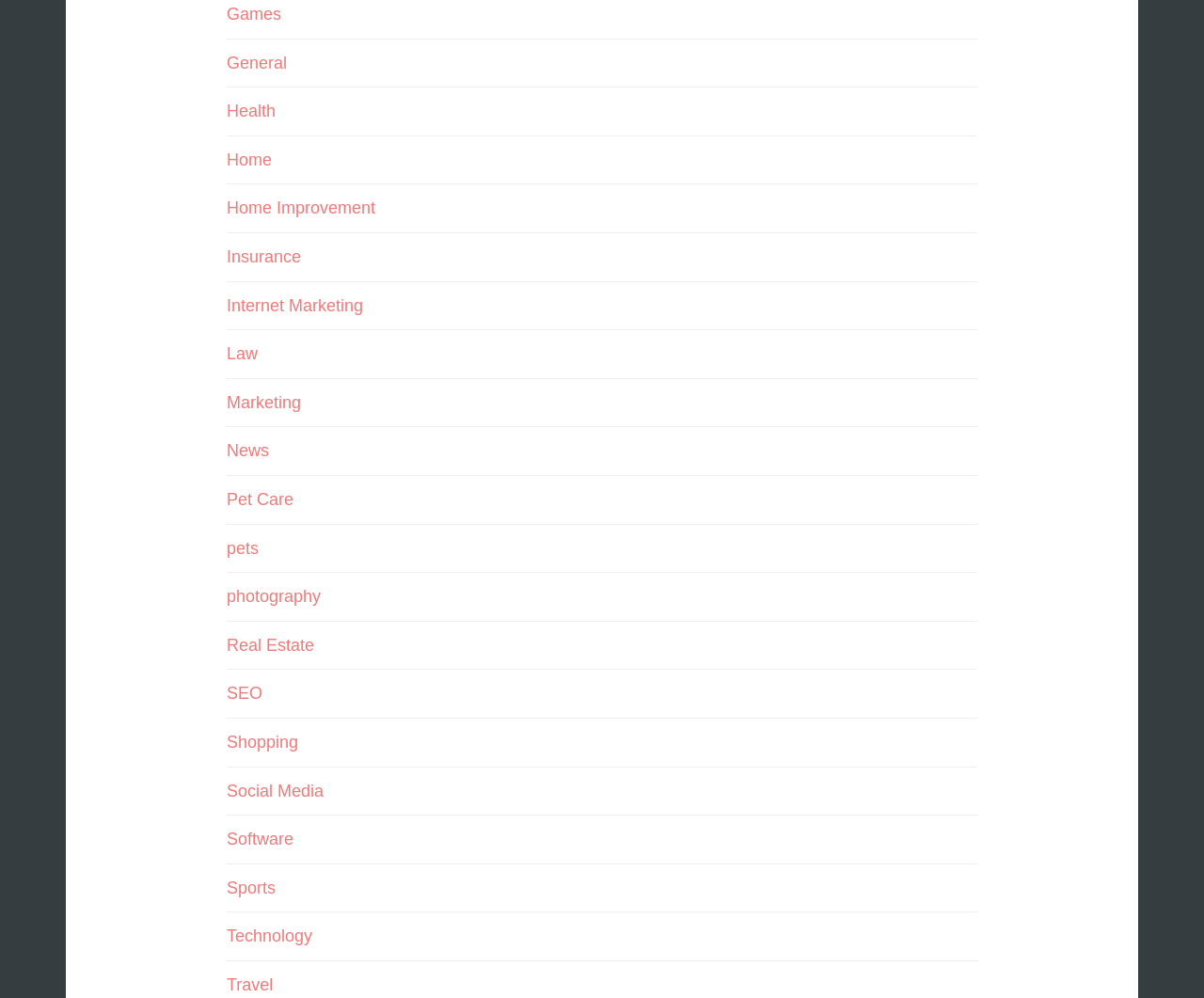Please locate the bounding box coordinates of the element's region that needs to be clicked to follow the instruction: "Click on Games". The bounding box coordinates should be provided as four float numbers between 0 and 1, i.e., [left, top, right, bottom].

[0.188, 0.005, 0.234, 0.024]